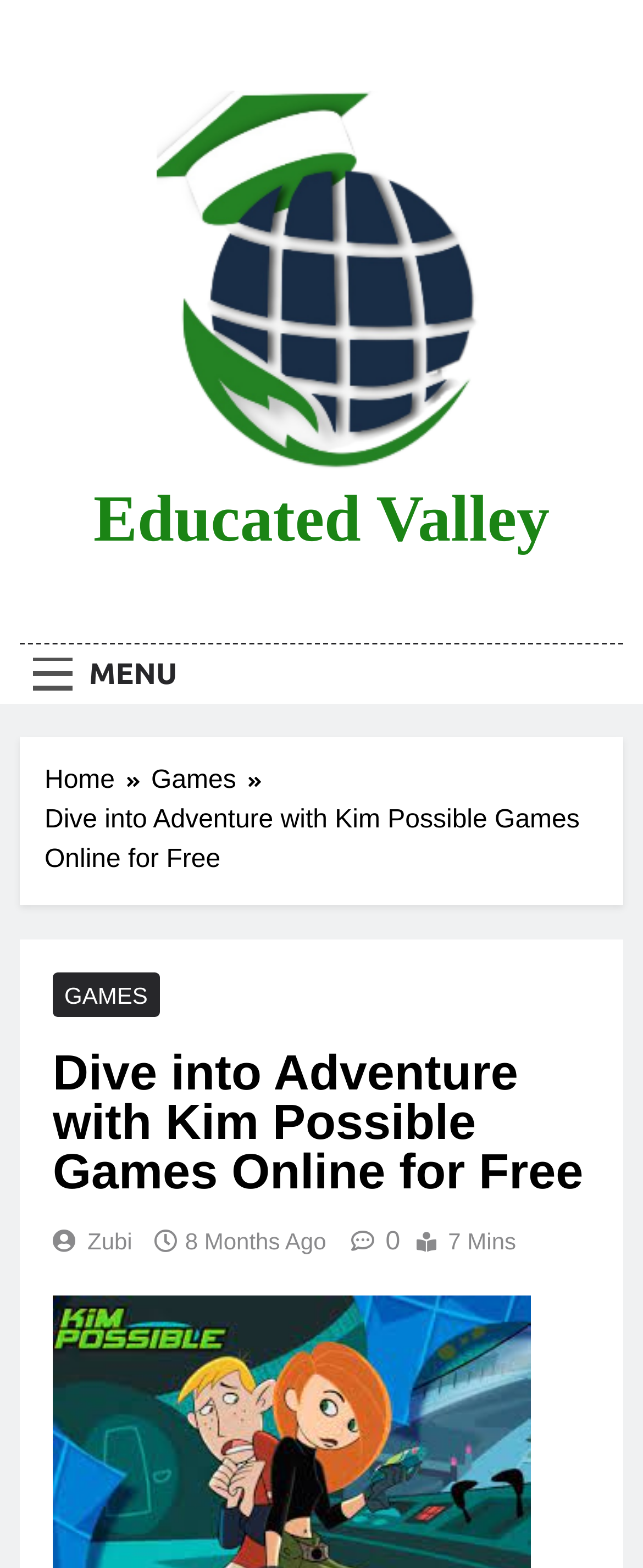Please identify the bounding box coordinates of the element on the webpage that should be clicked to follow this instruction: "Visit the Facebook page". The bounding box coordinates should be given as four float numbers between 0 and 1, formatted as [left, top, right, bottom].

None